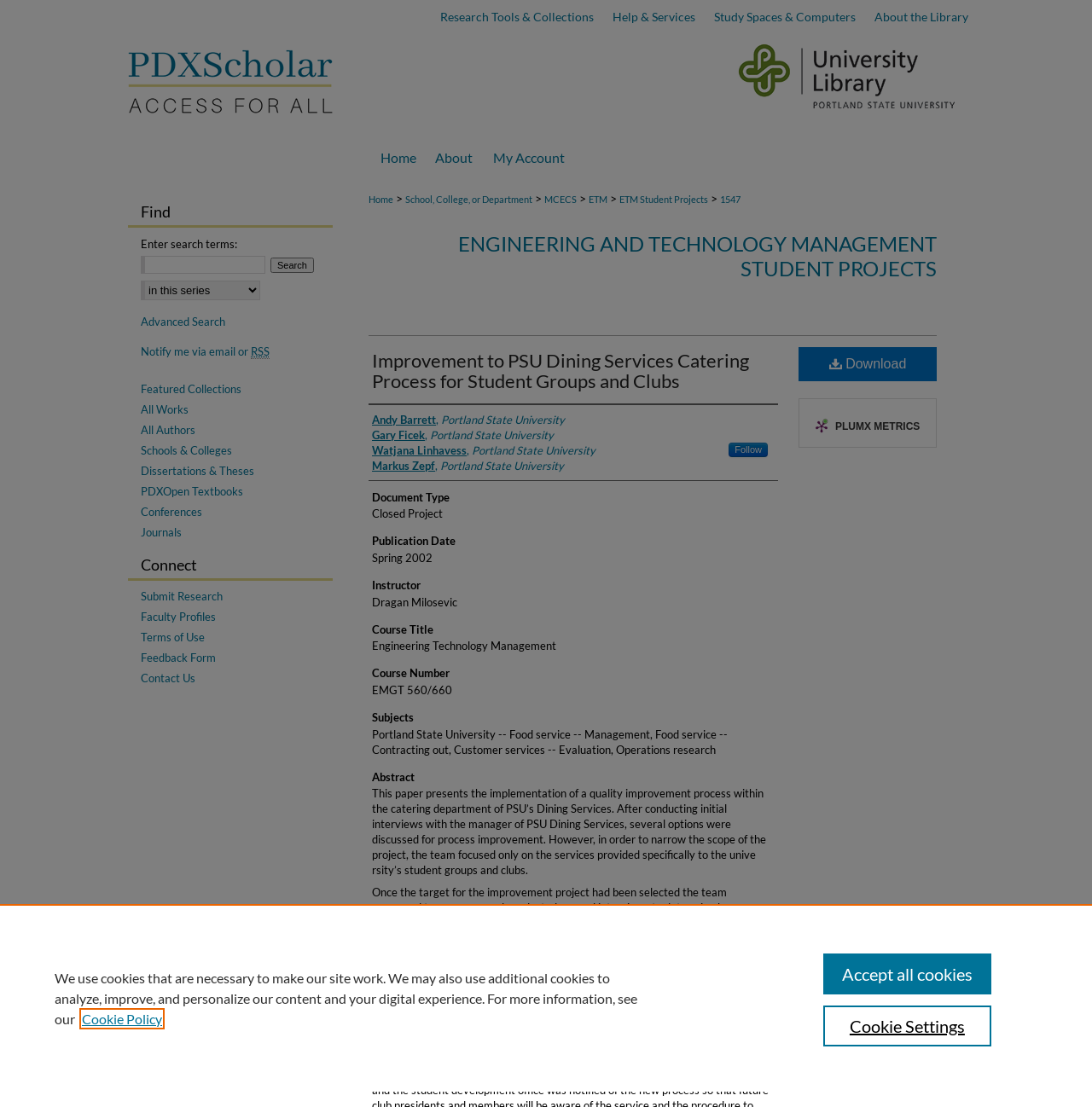Can you specify the bounding box coordinates for the region that should be clicked to fulfill this instruction: "Search for something".

[0.129, 0.231, 0.243, 0.247]